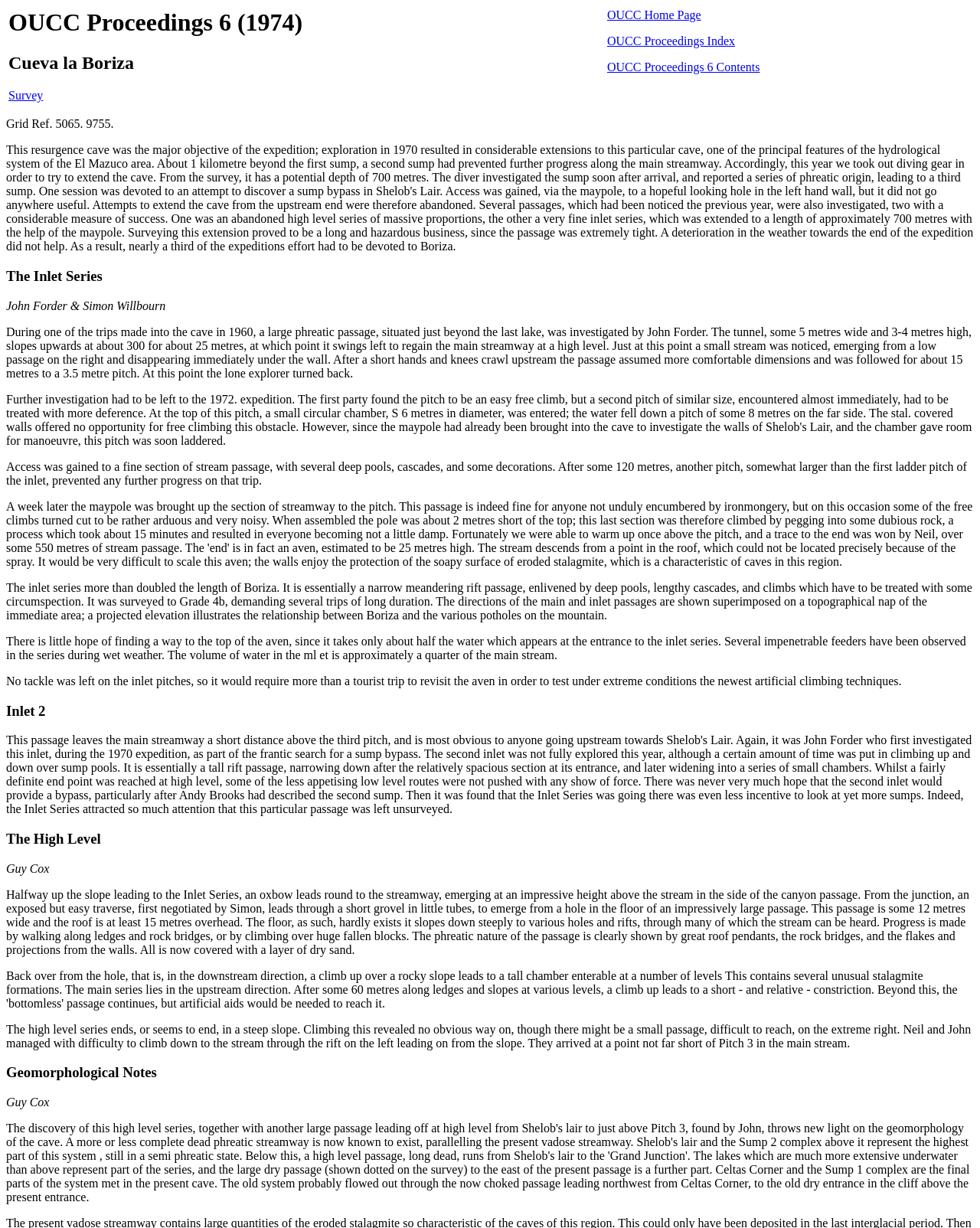Use a single word or phrase to answer the question:
Who investigated the phreatic passage in 1960?

John Forder